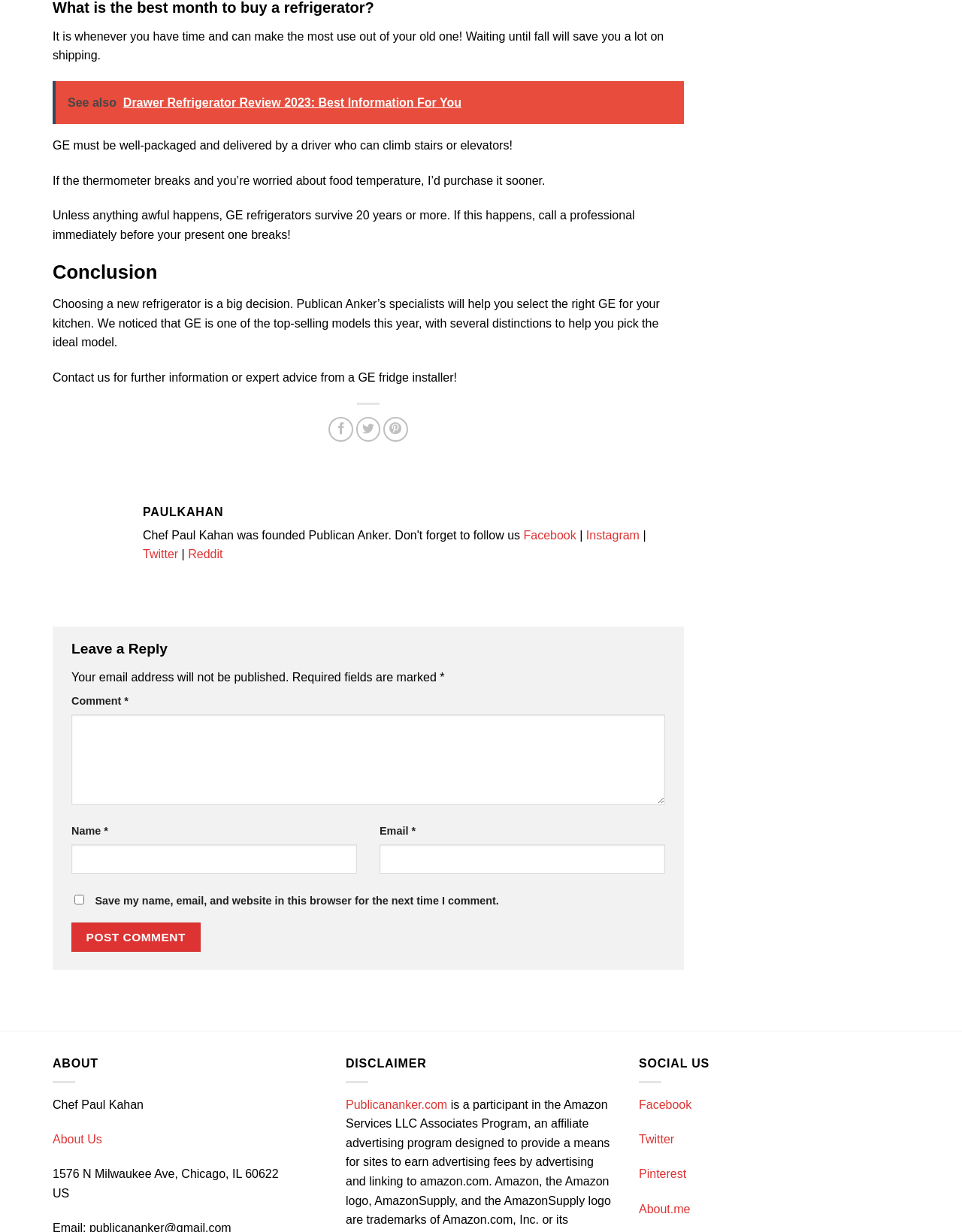What is the purpose of the 'Save my name, email, and website in this browser' checkbox?
Please answer the question as detailed as possible.

The checkbox is labeled 'Save my name, email, and website in this browser for the next time I comment', indicating that its purpose is to save the user's information for future comments.